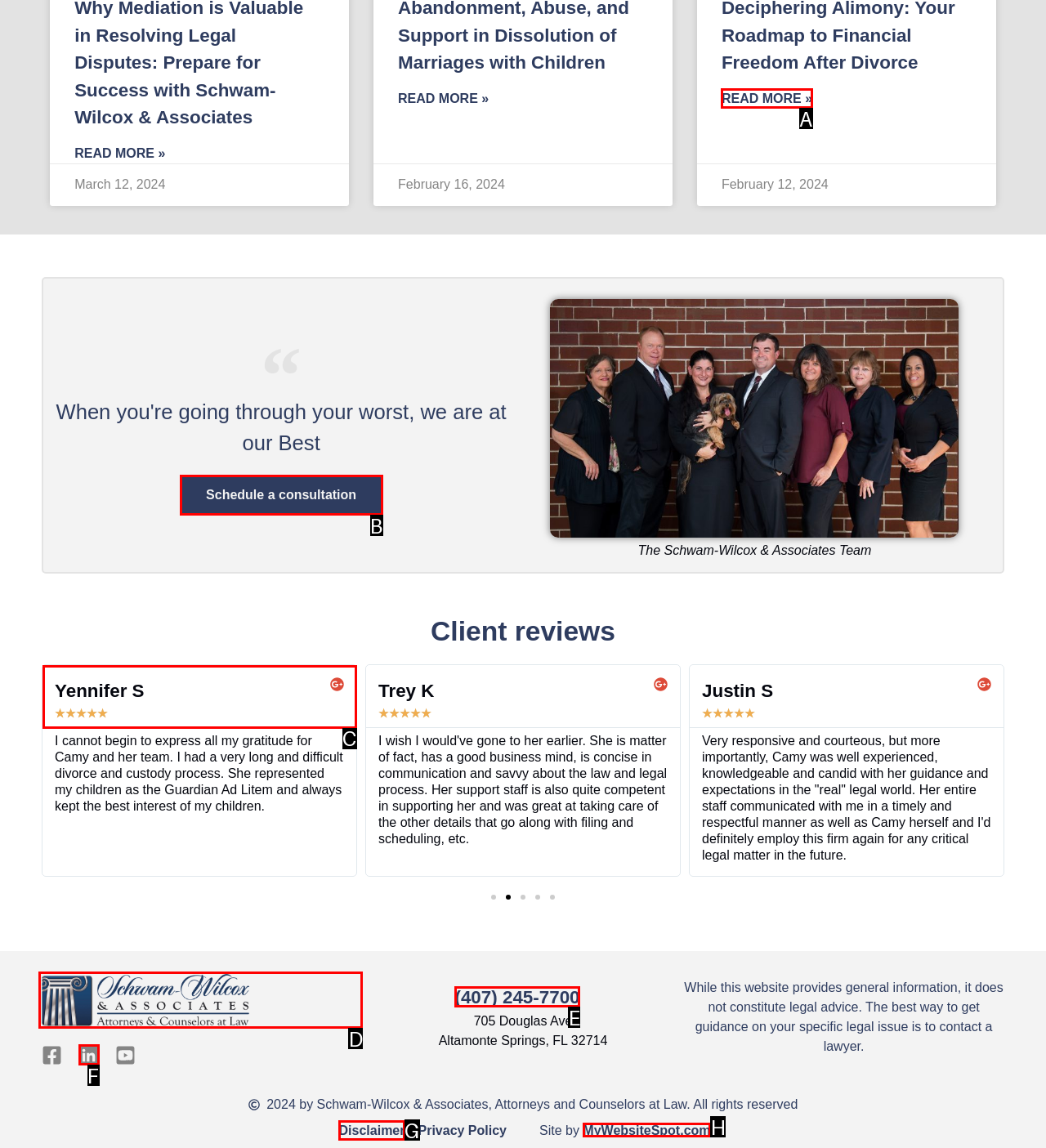Tell me which letter I should select to achieve the following goal: Schedule a consultation
Answer with the corresponding letter from the provided options directly.

B